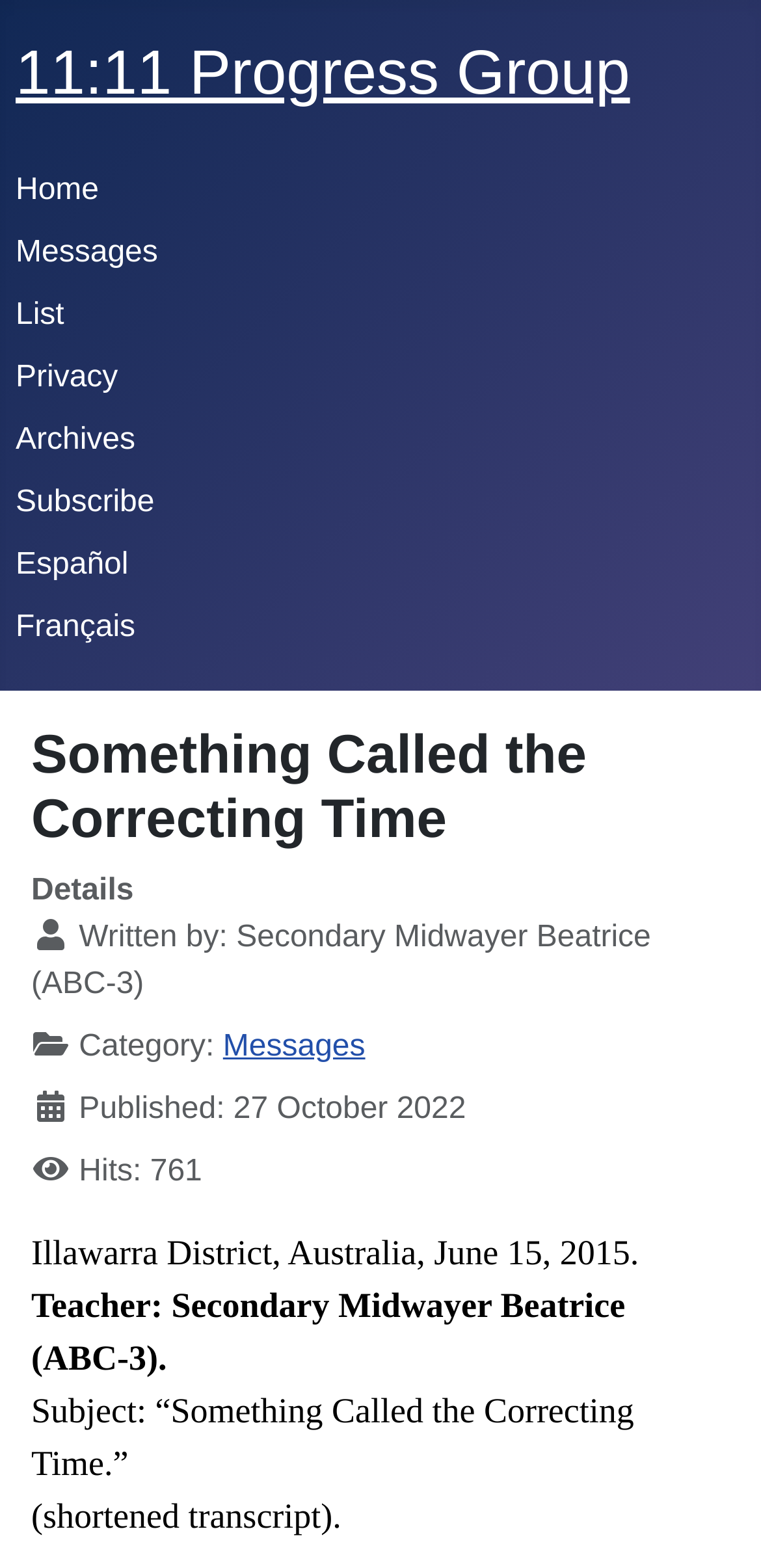Determine the main heading of the webpage and generate its text.

Something Called the Correcting Time